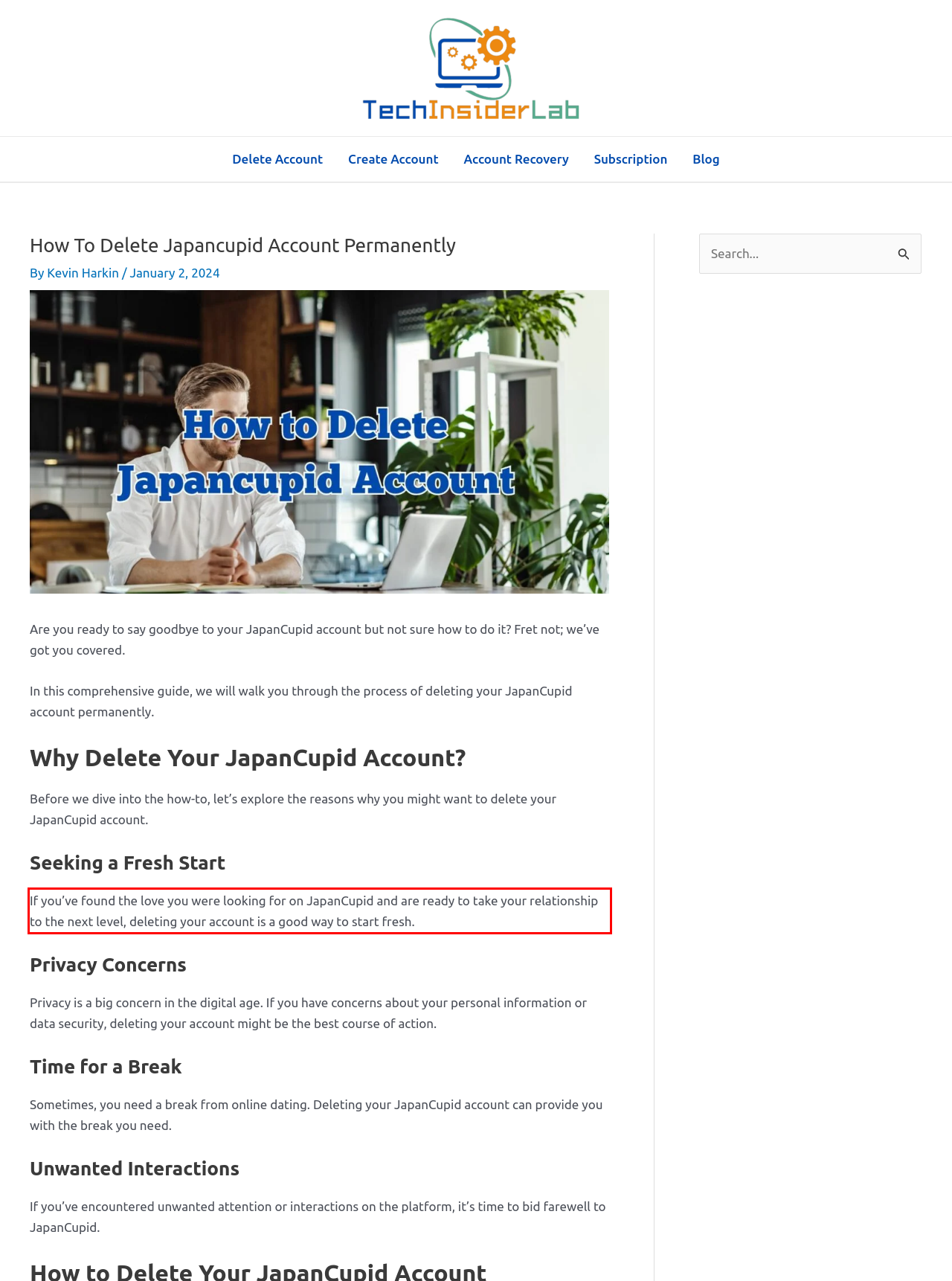You have a screenshot of a webpage where a UI element is enclosed in a red rectangle. Perform OCR to capture the text inside this red rectangle.

If you’ve found the love you were looking for on JapanCupid and are ready to take your relationship to the next level, deleting your account is a good way to start fresh.